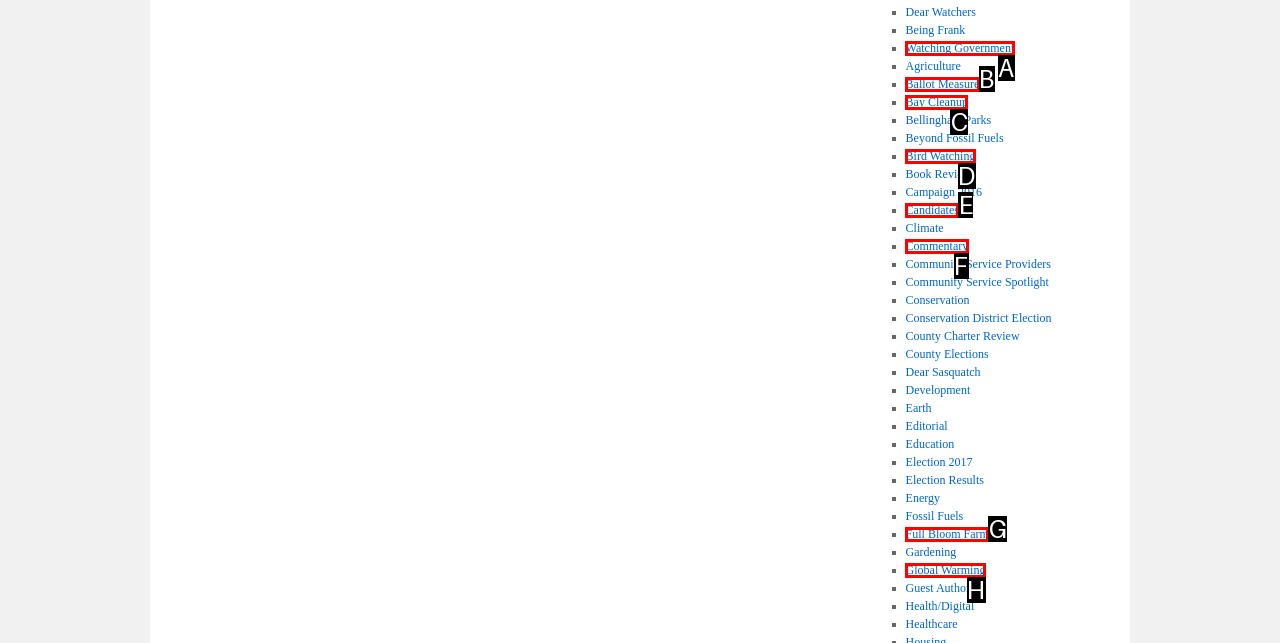Choose the option that aligns with the description: Full Bloom Farm
Respond with the letter of the chosen option directly.

G